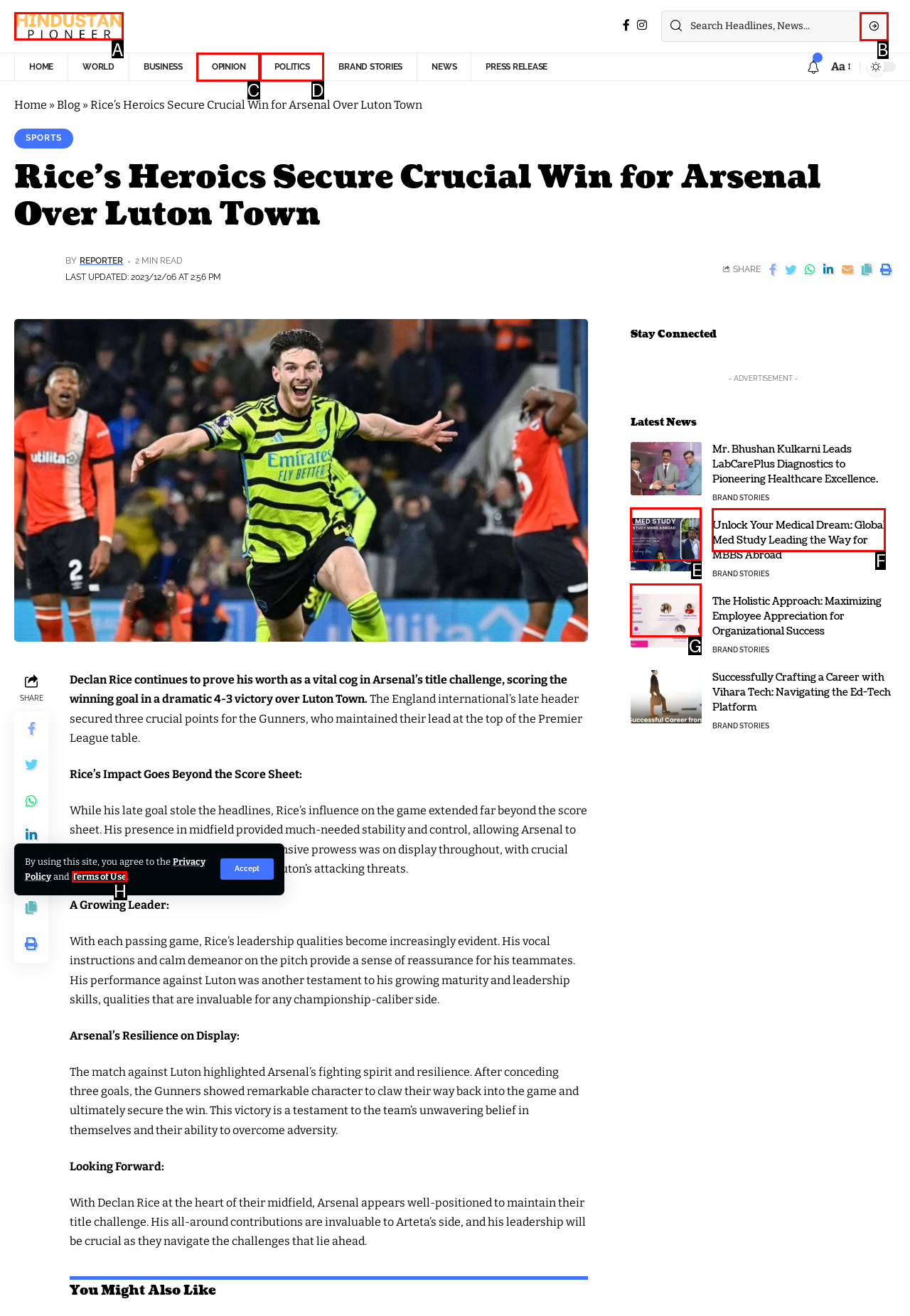Pick the HTML element that corresponds to the description: Politics
Answer with the letter of the correct option from the given choices directly.

D